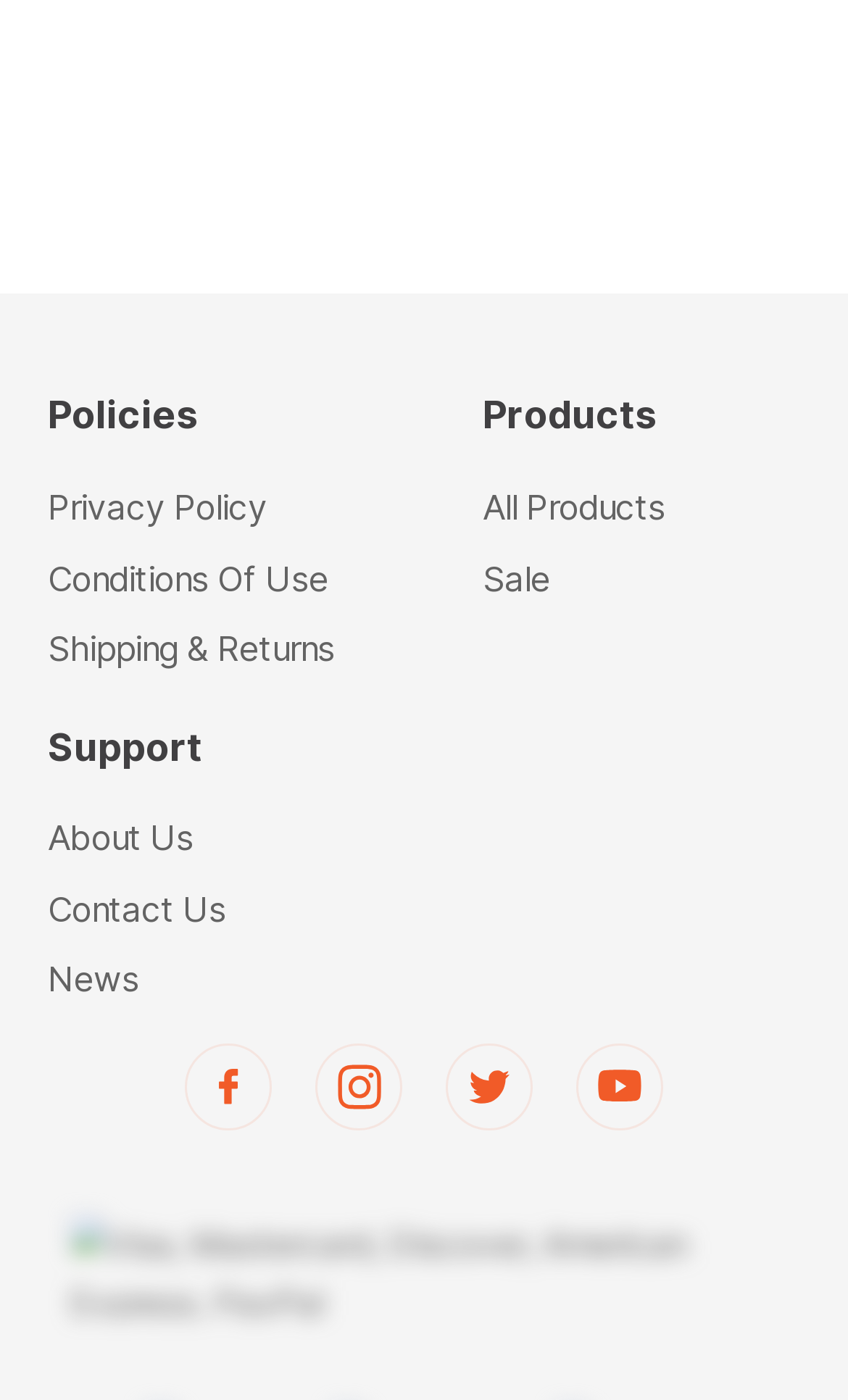How many product categories are listed?
Please ensure your answer is as detailed and informative as possible.

There are two product categories listed, 'All Products' and 'Sale', which are located under the 'Products' heading.